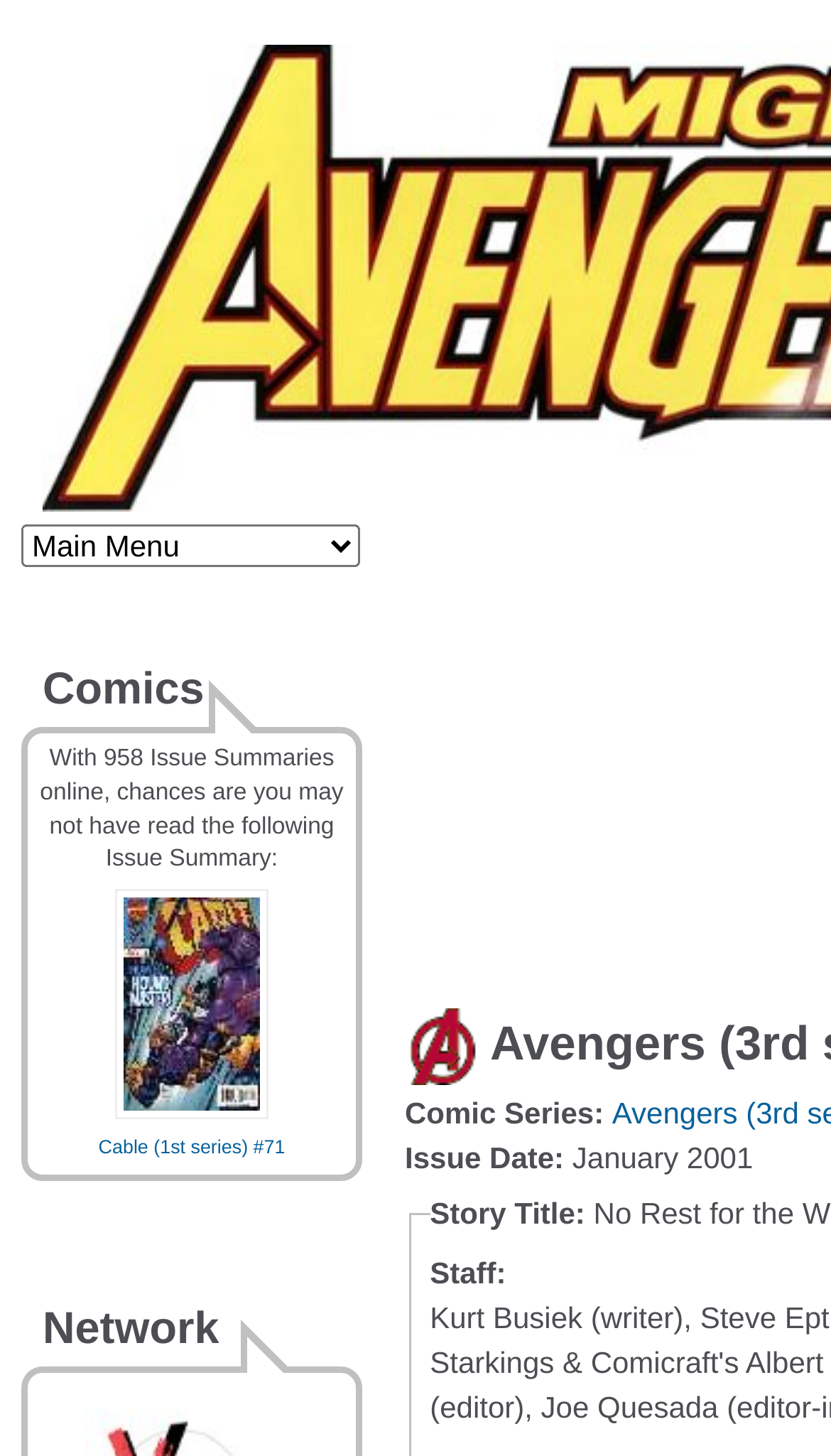Determine the title of the webpage and give its text content.

Avengers (3rd series) #36